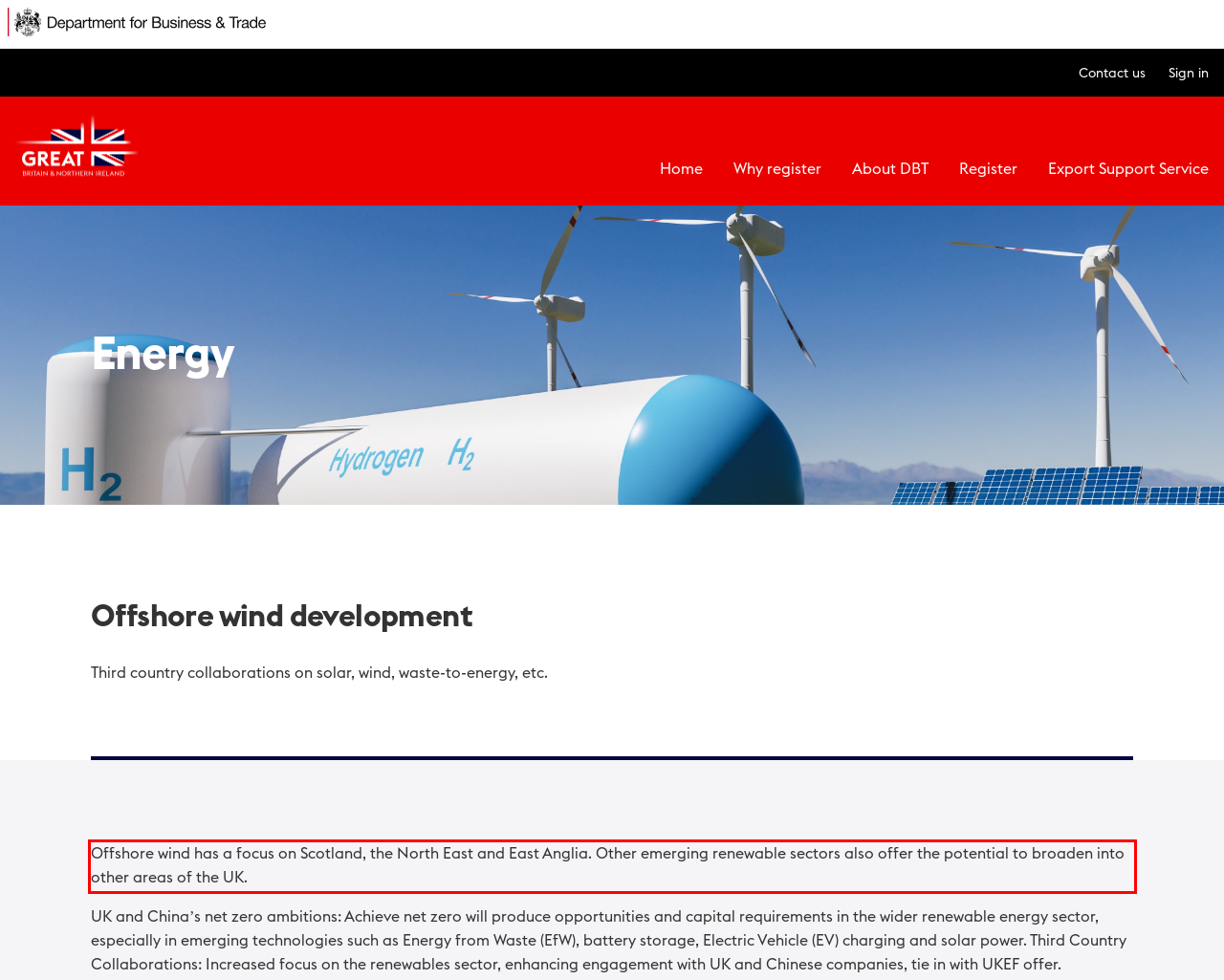Analyze the red bounding box in the provided webpage screenshot and generate the text content contained within.

Offshore wind has a focus on Scotland, the North East and East Anglia. Other emerging renewable sectors also offer the potential to broaden into other areas of the UK.